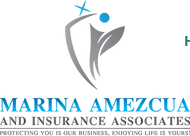Use a single word or phrase to answer this question: 
What is the focus of the company?

Customer service